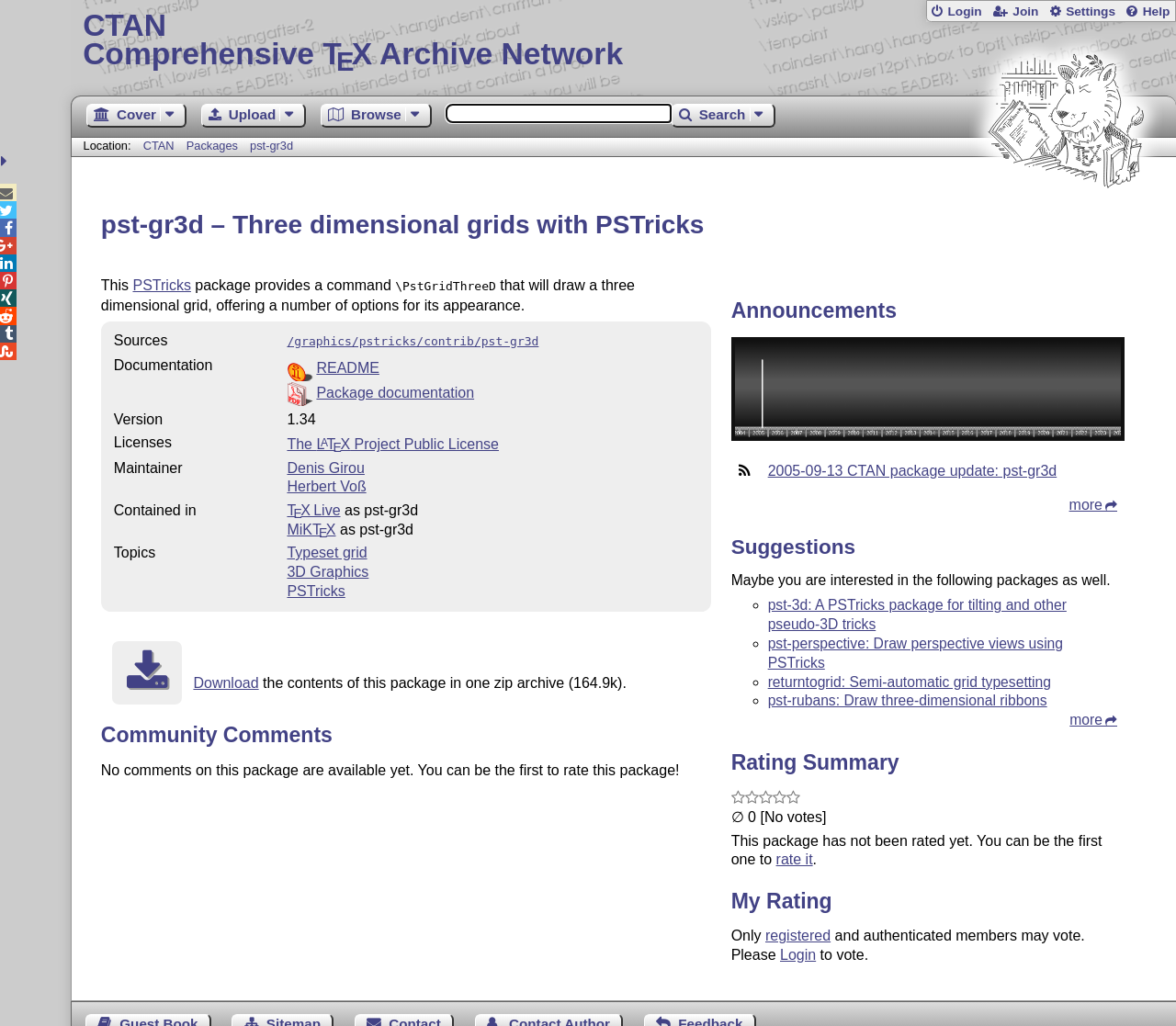Please specify the bounding box coordinates of the region to click in order to perform the following instruction: "Download the package".

[0.161, 0.658, 0.22, 0.673]